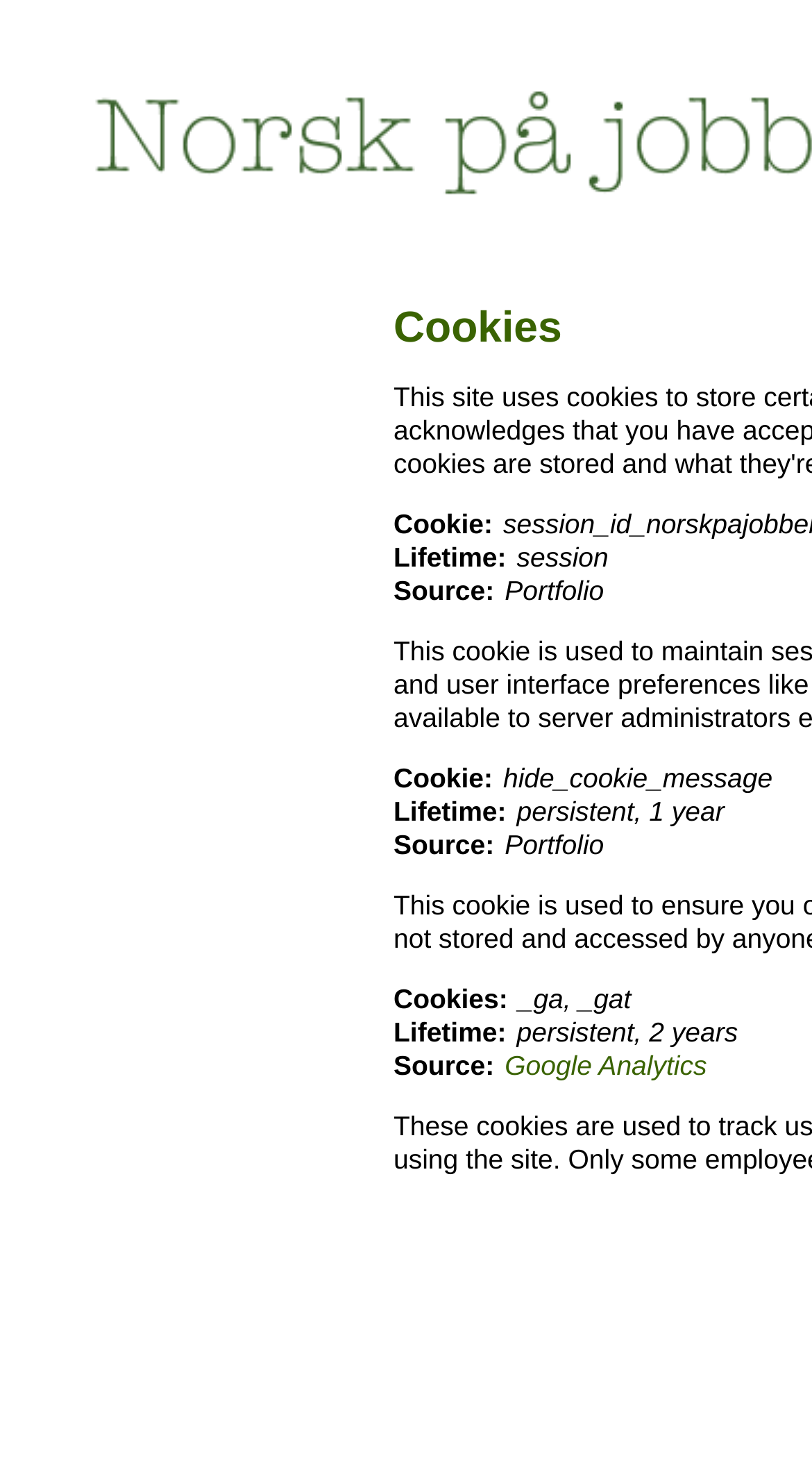Locate the bounding box of the UI element with the following description: "Google Analytics".

[0.622, 0.709, 0.87, 0.73]